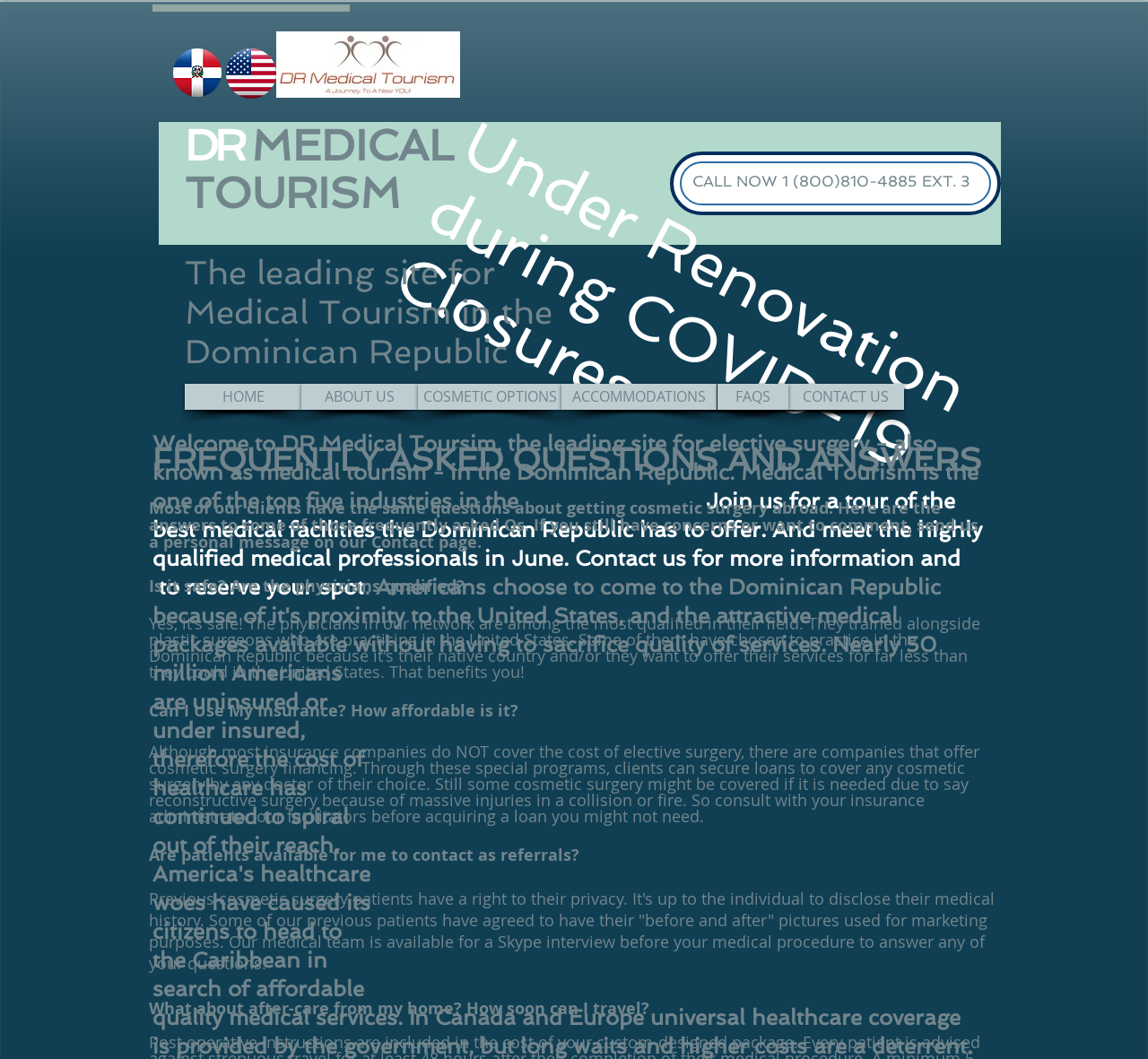Locate the bounding box coordinates of the UI element described by: "ABOUT US". Provide the coordinates as four float numbers between 0 and 1, formatted as [left, top, right, bottom].

[0.262, 0.363, 0.364, 0.387]